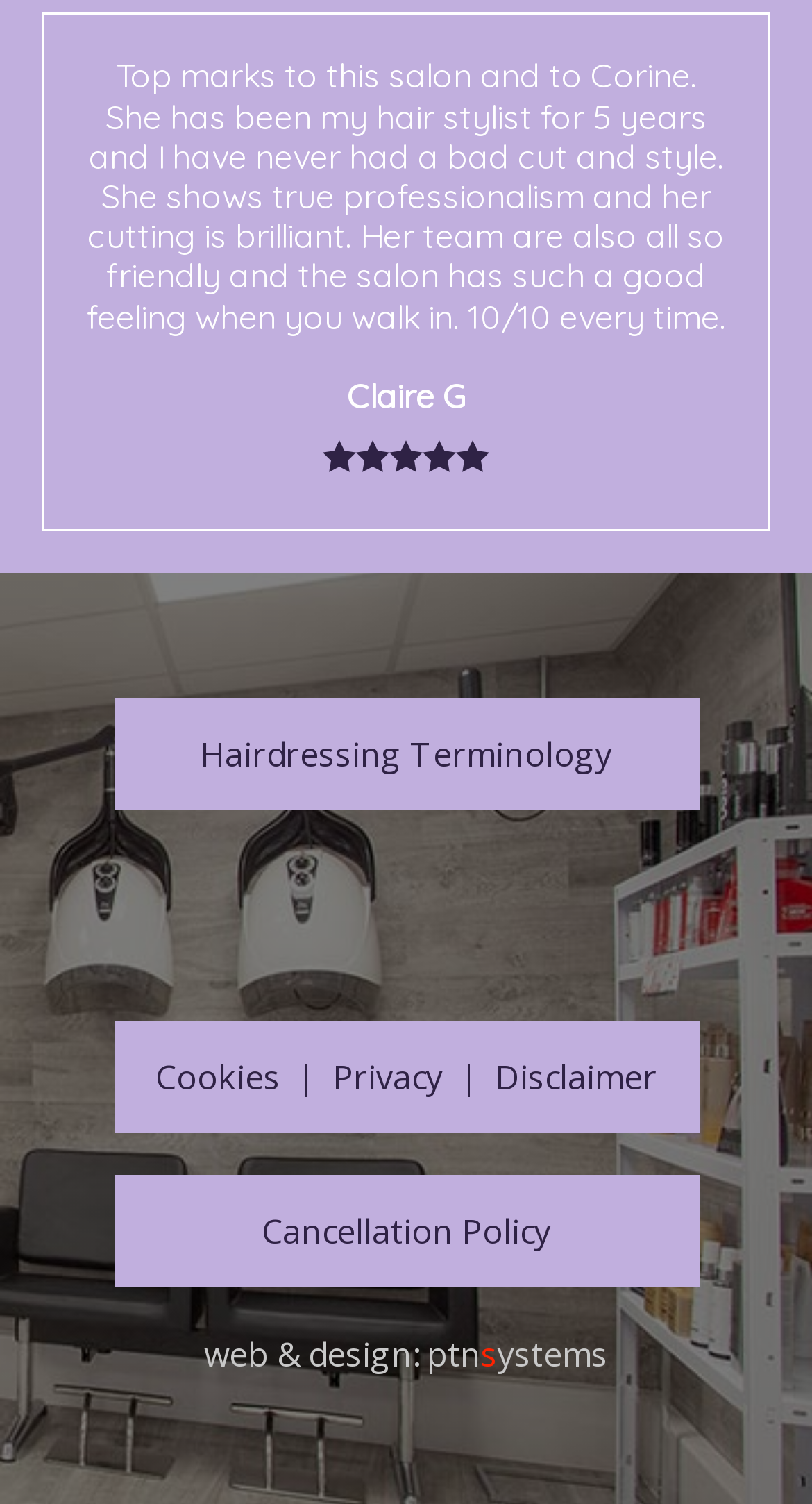Identify and provide the bounding box coordinates of the UI element described: "Cookies | Privacy | Disclaimer". The coordinates should be formatted as [left, top, right, bottom], with each number being a float between 0 and 1.

[0.14, 0.679, 0.86, 0.754]